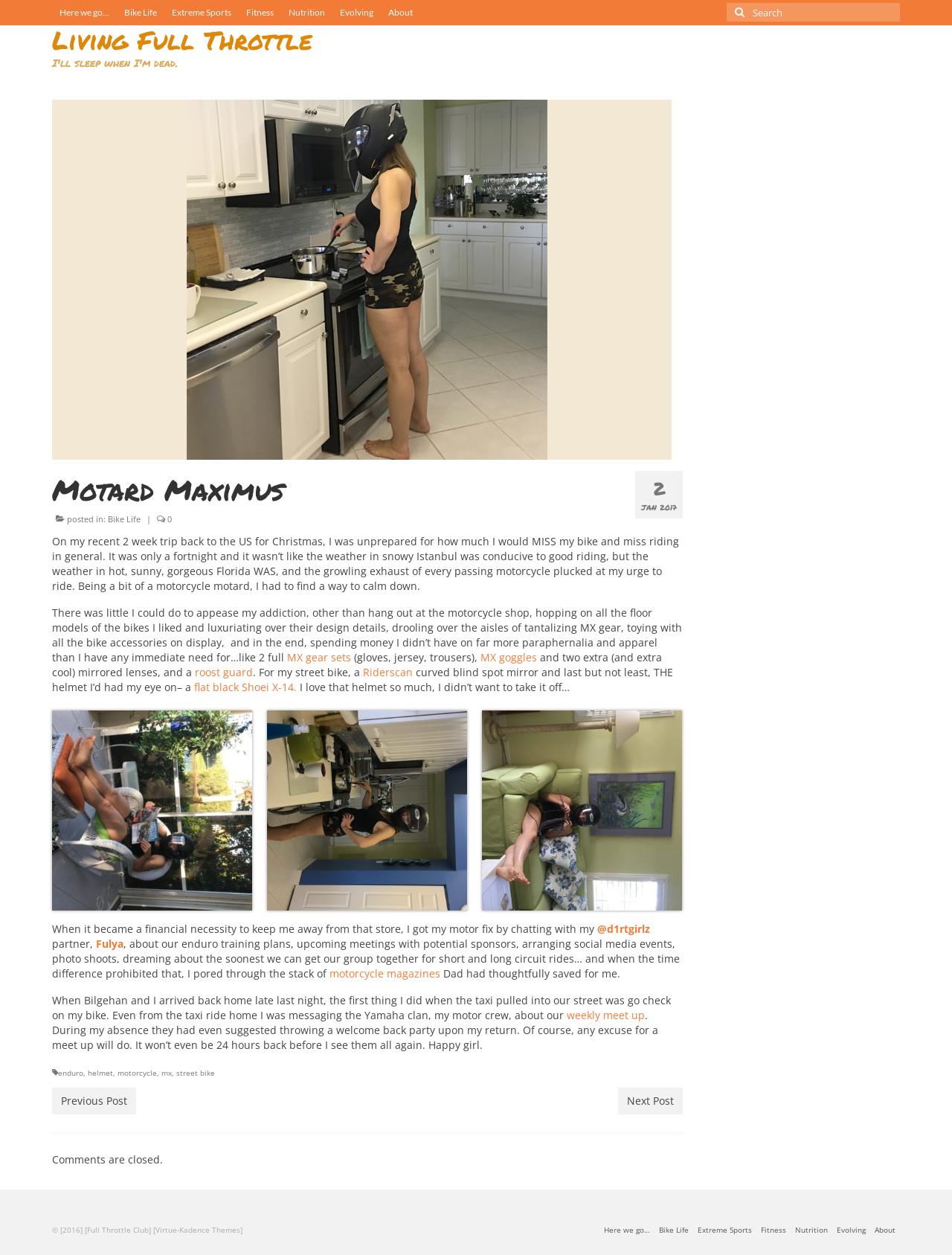Could you highlight the region that needs to be clicked to execute the instruction: "Click on the 'Bike Life' category"?

[0.123, 0.0, 0.173, 0.02]